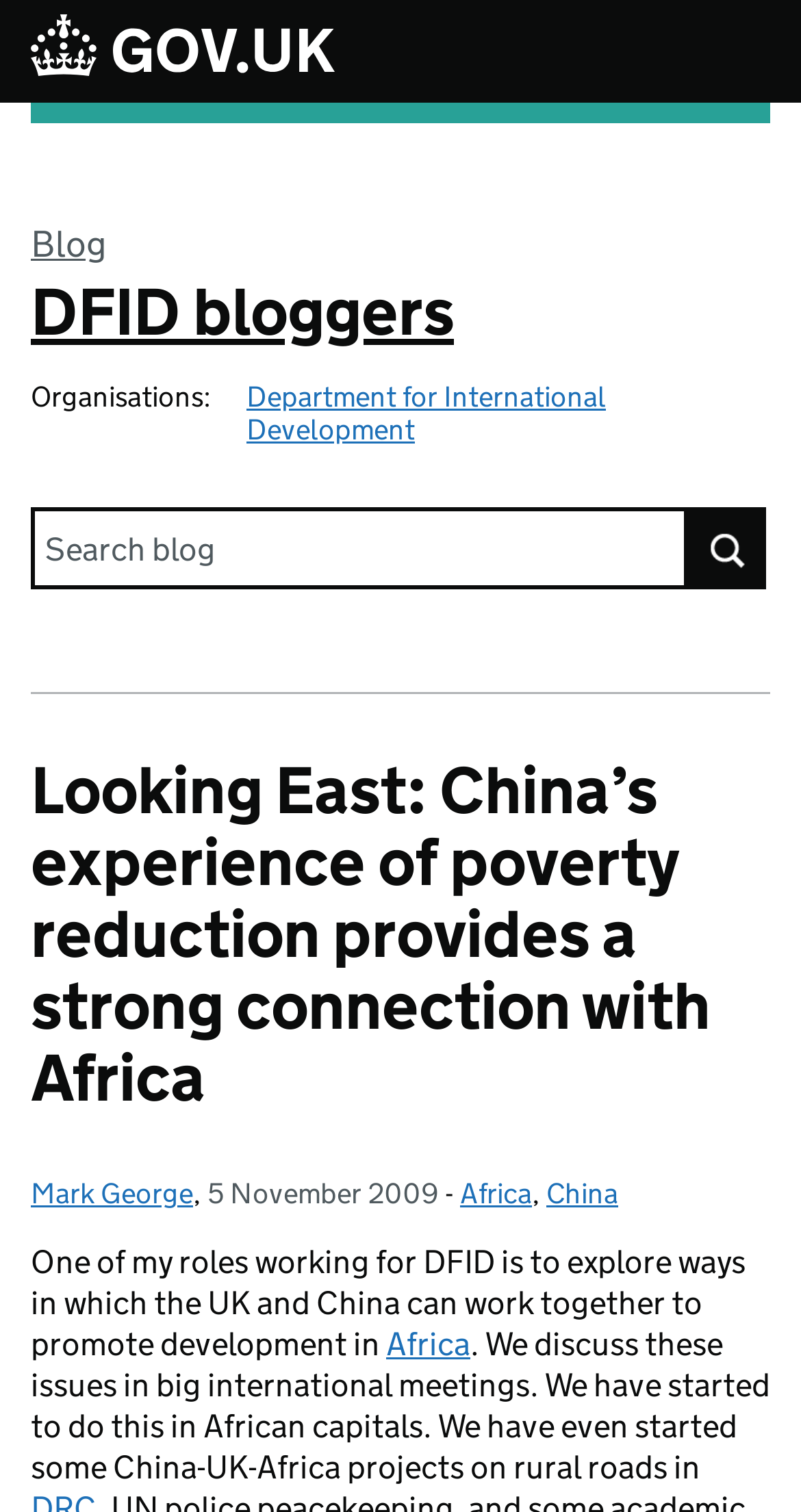Based on the element description: "Department for International Development", identify the bounding box coordinates for this UI element. The coordinates must be four float numbers between 0 and 1, listed as [left, top, right, bottom].

[0.308, 0.25, 0.756, 0.296]